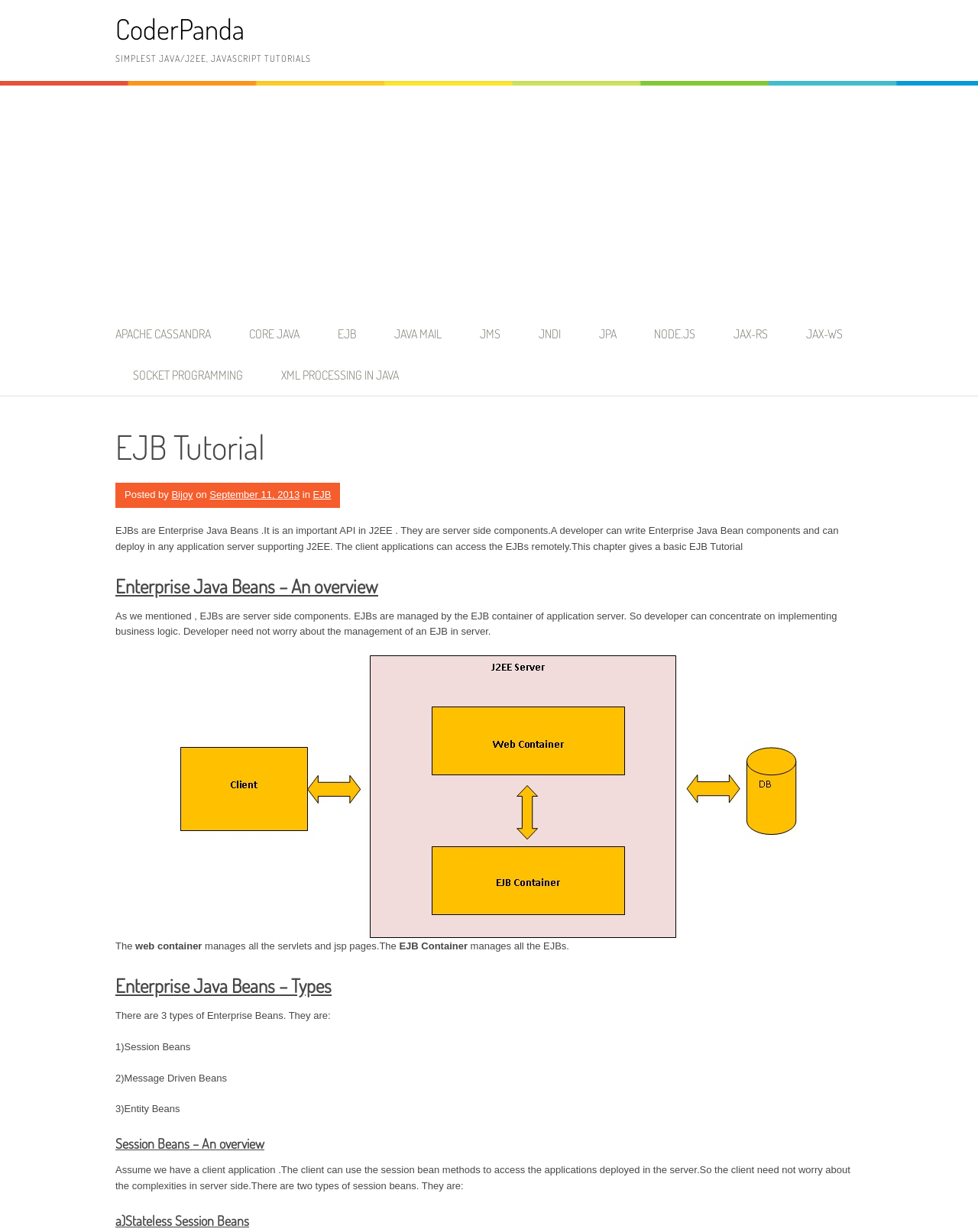Determine the bounding box coordinates of the region I should click to achieve the following instruction: "Click on the 'EJB' link". Ensure the bounding box coordinates are four float numbers between 0 and 1, i.e., [left, top, right, bottom].

[0.327, 0.255, 0.382, 0.288]